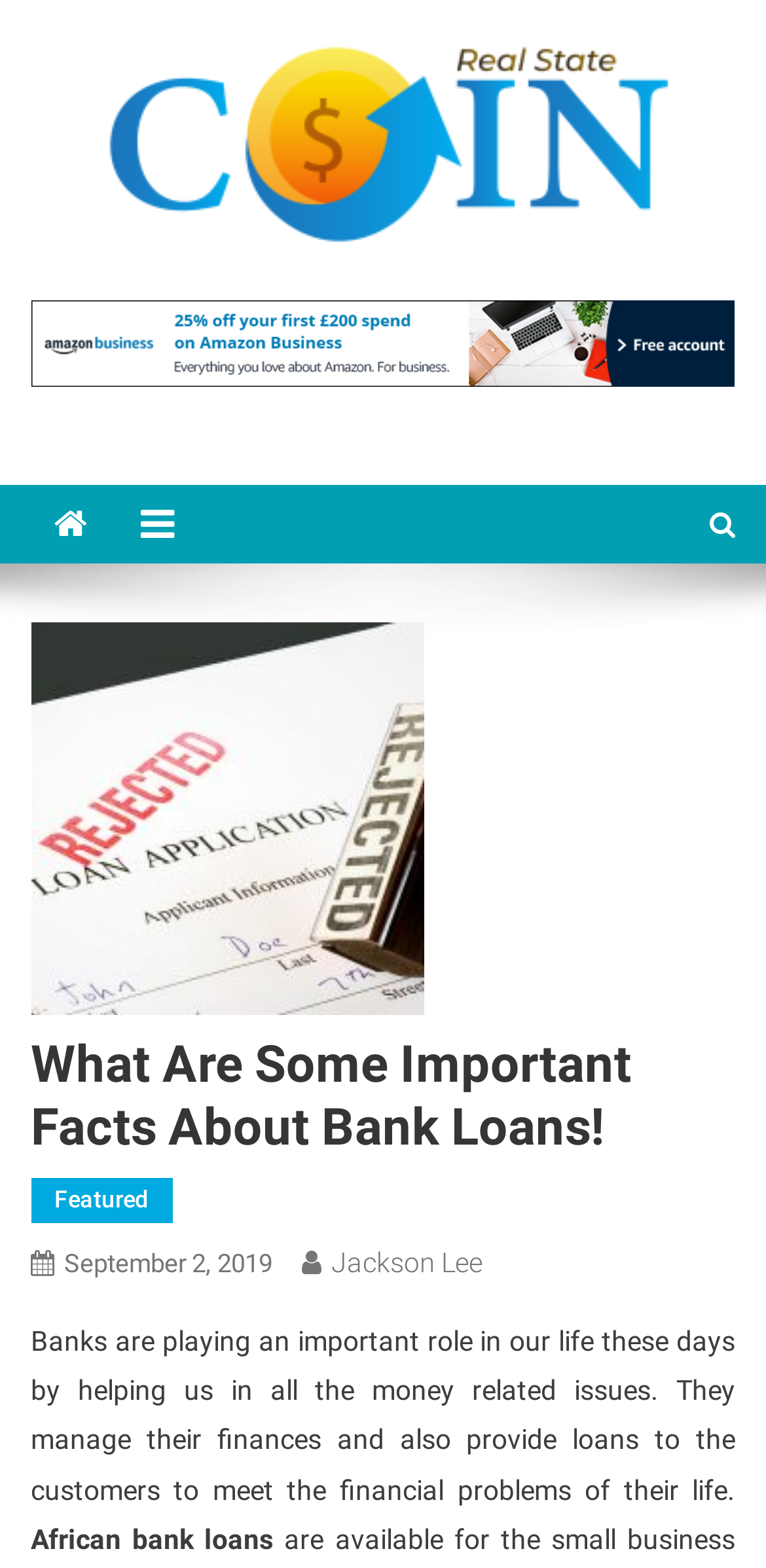Create an elaborate caption that covers all aspects of the webpage.

The webpage is about bank loans, specifically discussing their importance and role in people's lives. At the top left, there is a logo of "Realstate Coin" accompanied by a link to the same. Below the logo, there is a heading that reads "Unlocking the Potential of Investment". 

On the top right, there are three icons, represented by Unicode characters, which are likely social media links. 

The main content of the webpage is divided into sections. The first section has a heading that reads "What Are Some Important Facts About Bank Loans!" in a prominent font size. Below this heading, there are links to "Featured" and a date "September 2, 2019", along with the author's name "Jackson Lee". 

The main article starts below this section, discussing the role of banks in managing finances and providing loans to customers. The text explains how banks help people overcome financial problems. 

At the bottom of the page, there is a tag "African bank loans", which might be a category or a related topic to the main article.